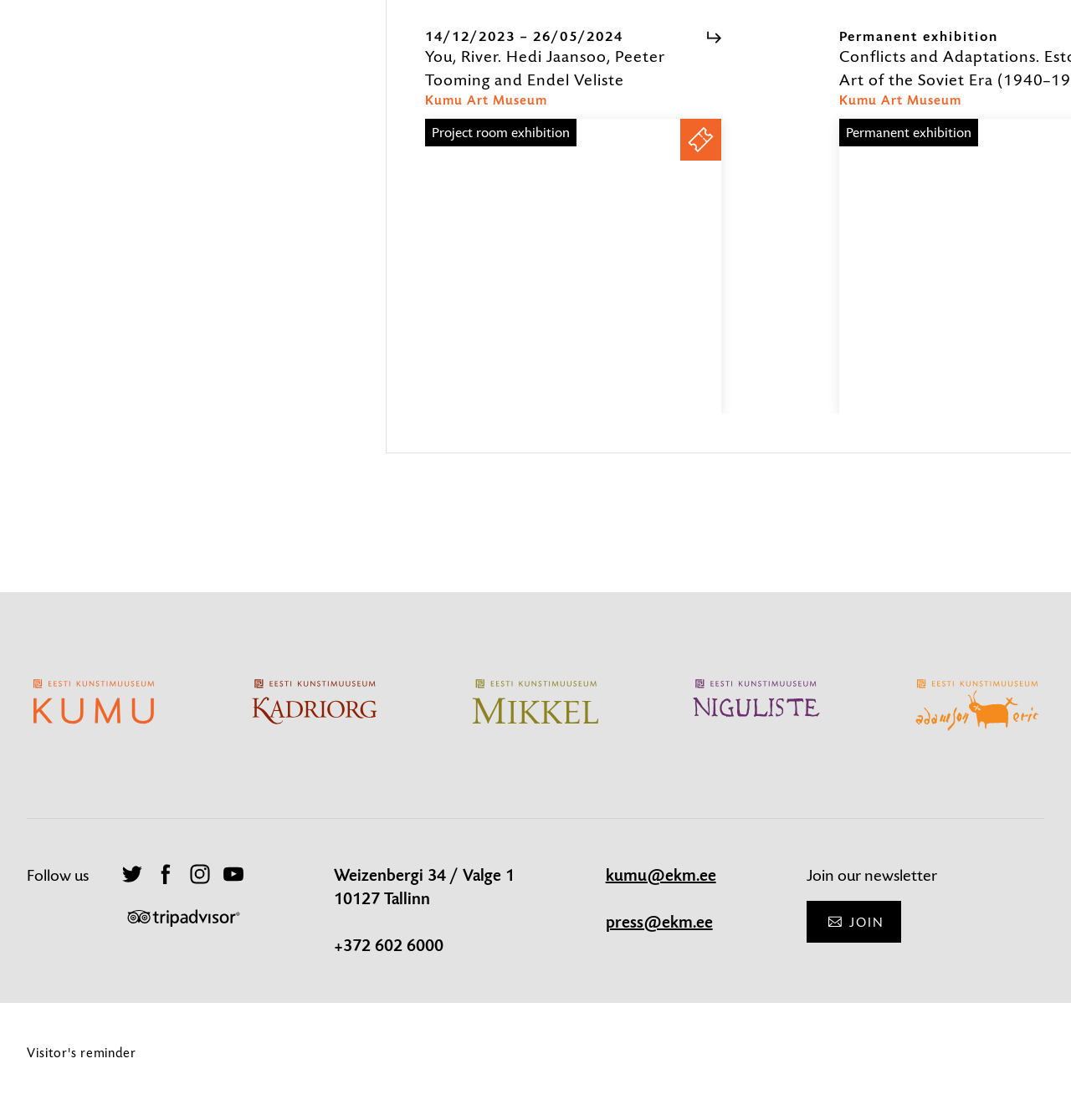Please specify the bounding box coordinates for the clickable region that will help you carry out the instruction: "Join the newsletter".

[0.753, 0.805, 0.841, 0.842]